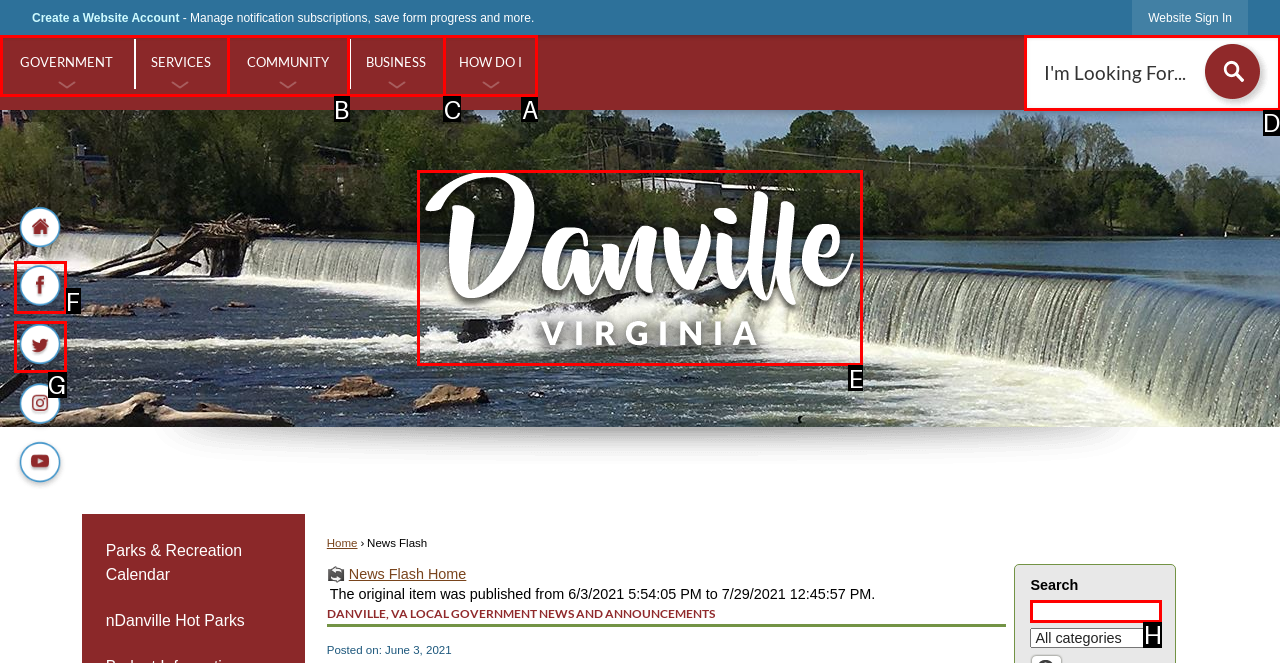What option should I click on to execute the task: Visit the Danville Virginia website? Give the letter from the available choices.

E